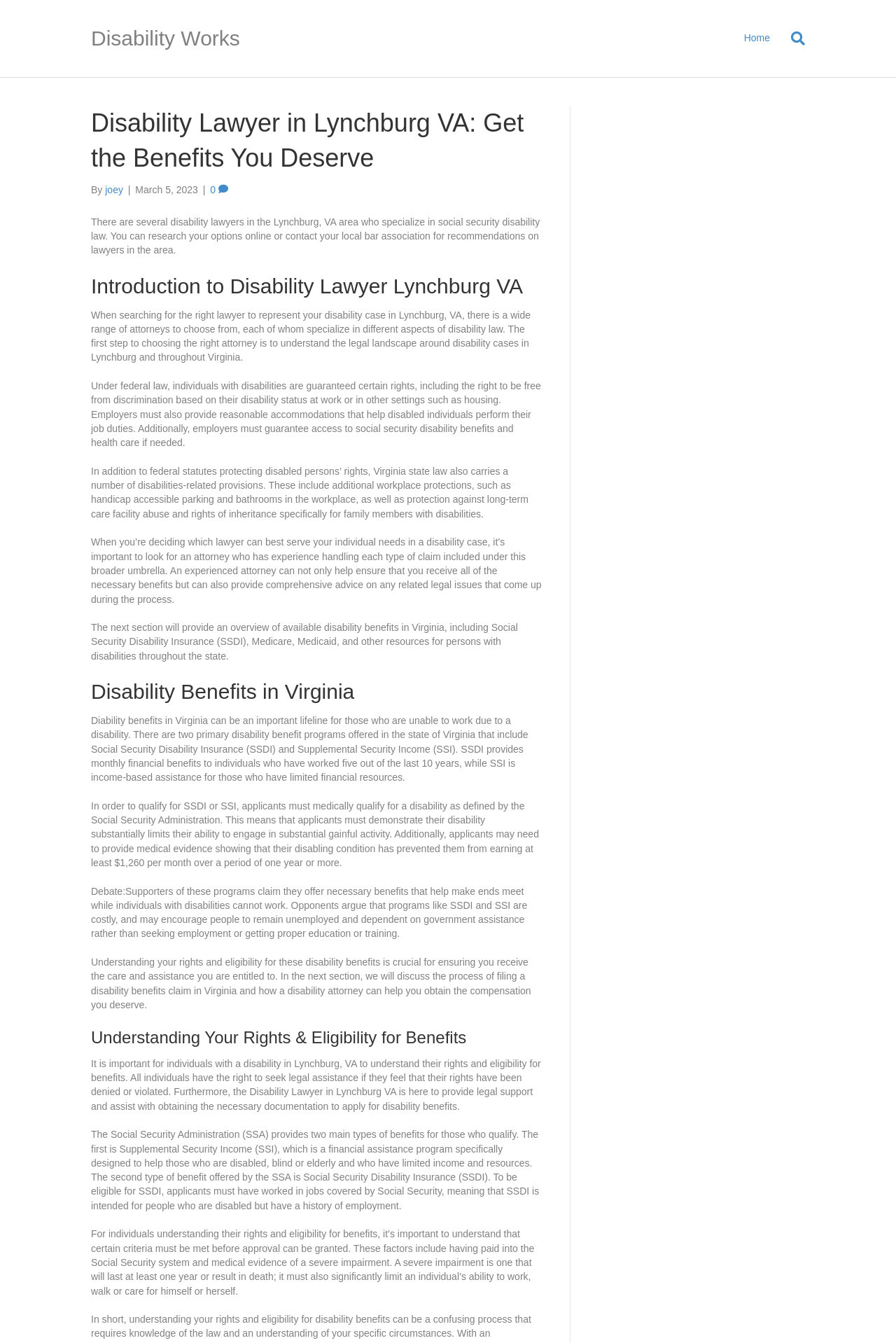Refer to the image and provide an in-depth answer to the question:
What is the focus of the section 'Understanding Your Rights & Eligibility for Benefits'?

The section 'Understanding Your Rights & Eligibility for Benefits' focuses on explaining the rights and eligibility of individuals with disabilities in Lynchburg, VA, including the types of benefits they can apply for and the criteria that must be met to qualify for these benefits.